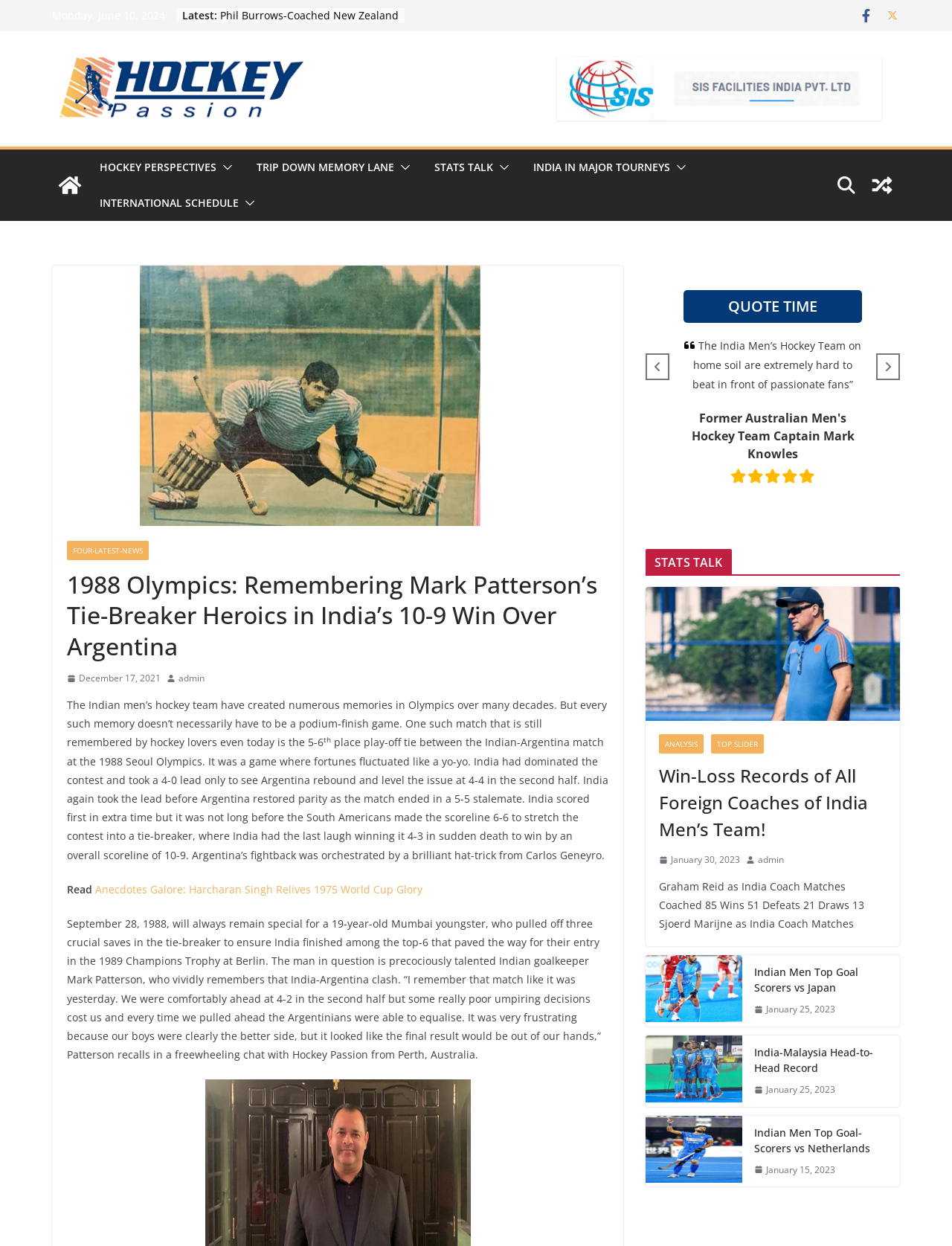Examine the image carefully and respond to the question with a detailed answer: 
Who is the goalkeeper mentioned in the article?

I found the name of the goalkeeper mentioned in the article, which is Mark Patterson, mentioned in the StaticText element with bounding box coordinates [0.07, 0.735, 0.631, 0.852].